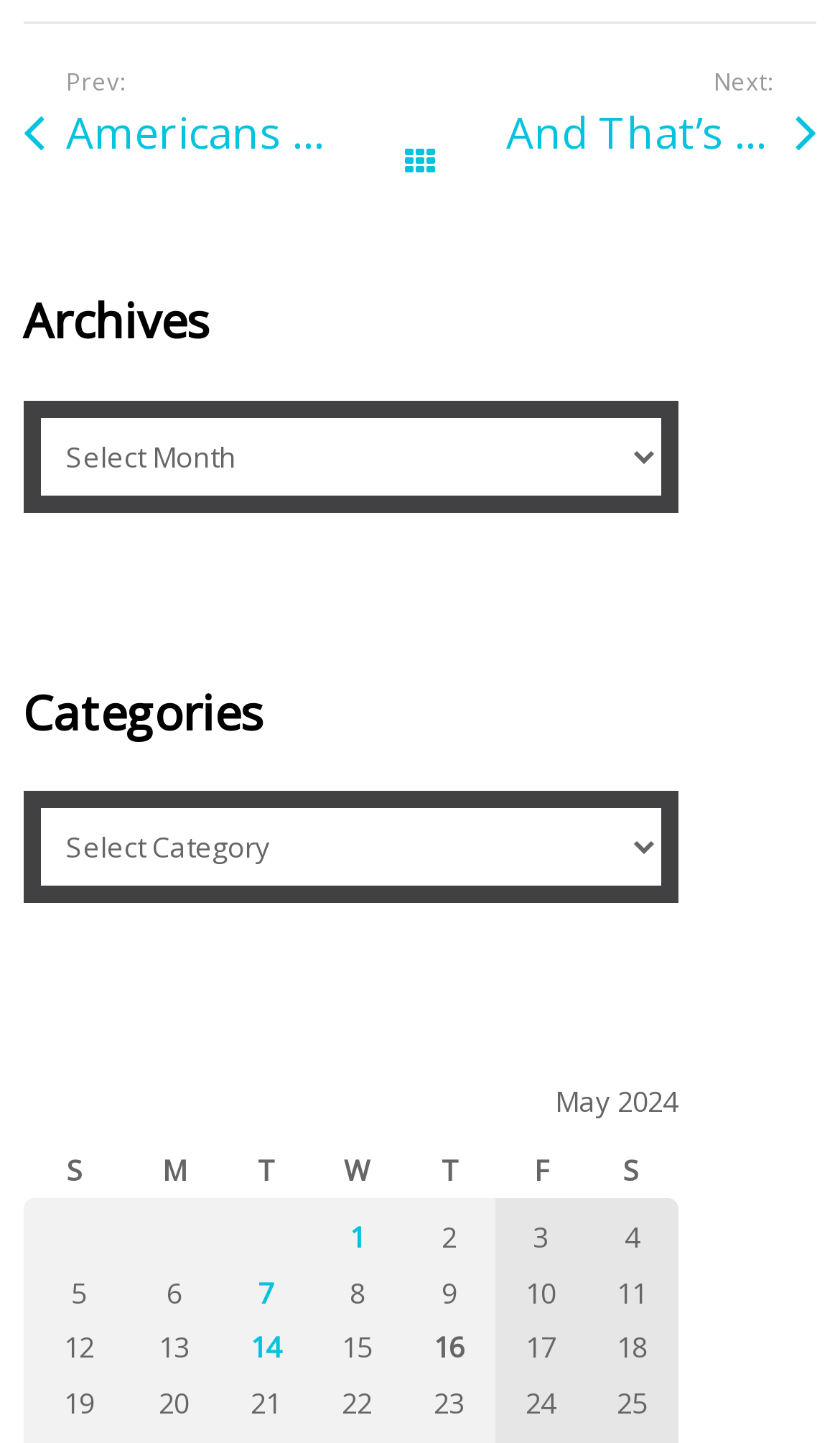Answer the question with a brief word or phrase:
What is the category of the first post?

College Savings